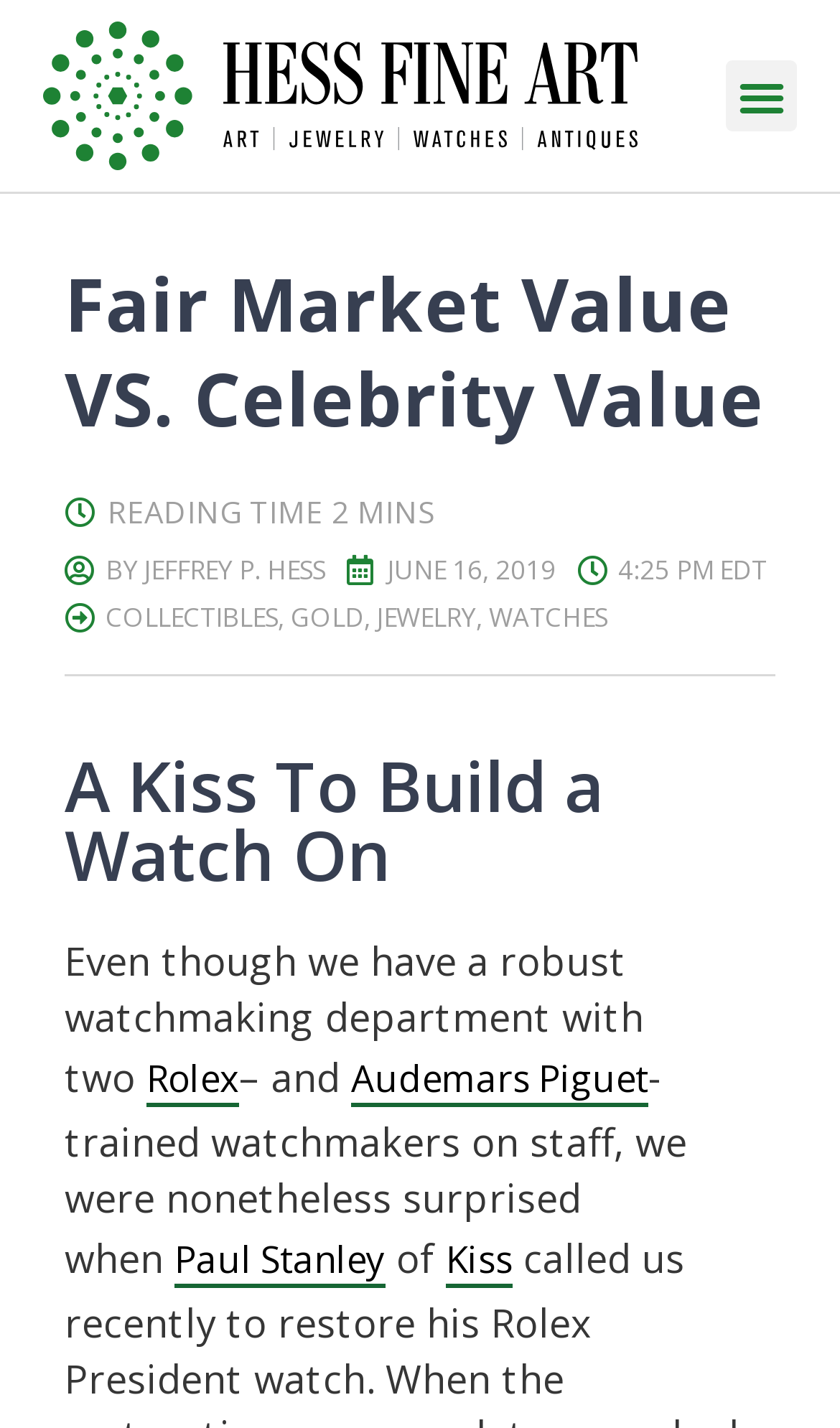Identify the bounding box coordinates of the region that should be clicked to execute the following instruction: "Read about Paul Stanley of Kiss".

[0.208, 0.865, 0.459, 0.902]